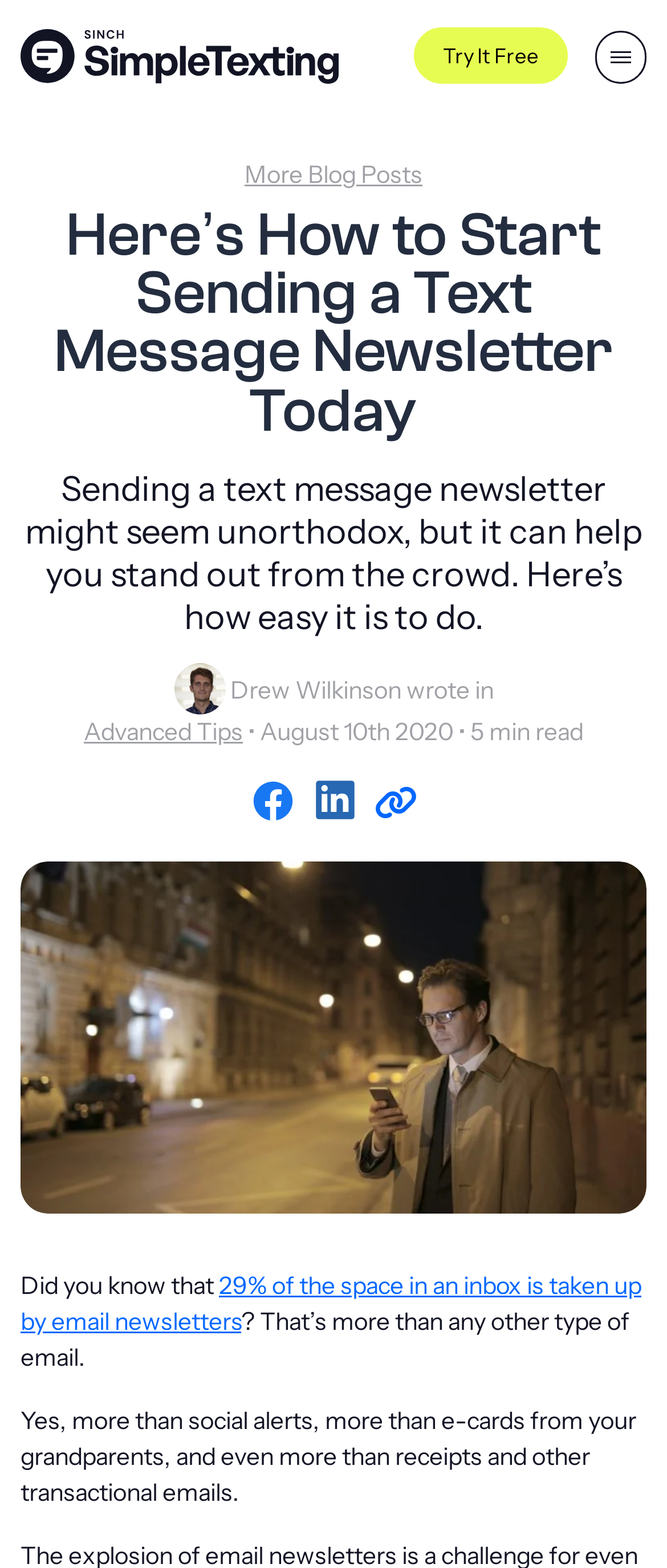Pinpoint the bounding box coordinates for the area that should be clicked to perform the following instruction: "Click the SimpleTexting logo".

[0.031, 0.025, 0.508, 0.044]